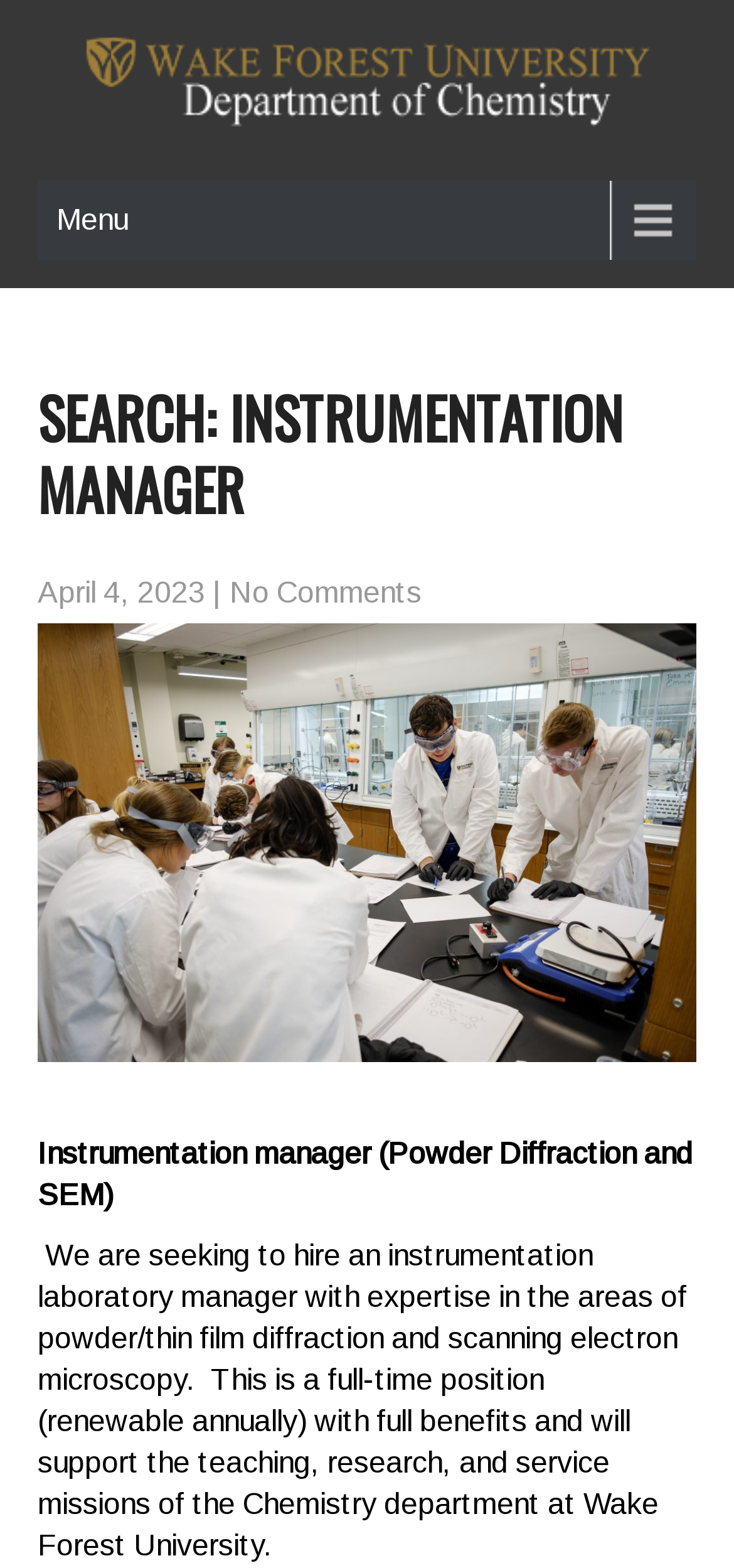What is the instrumentation manager responsible for?
Give a one-word or short-phrase answer derived from the screenshot.

Teaching, research, and service